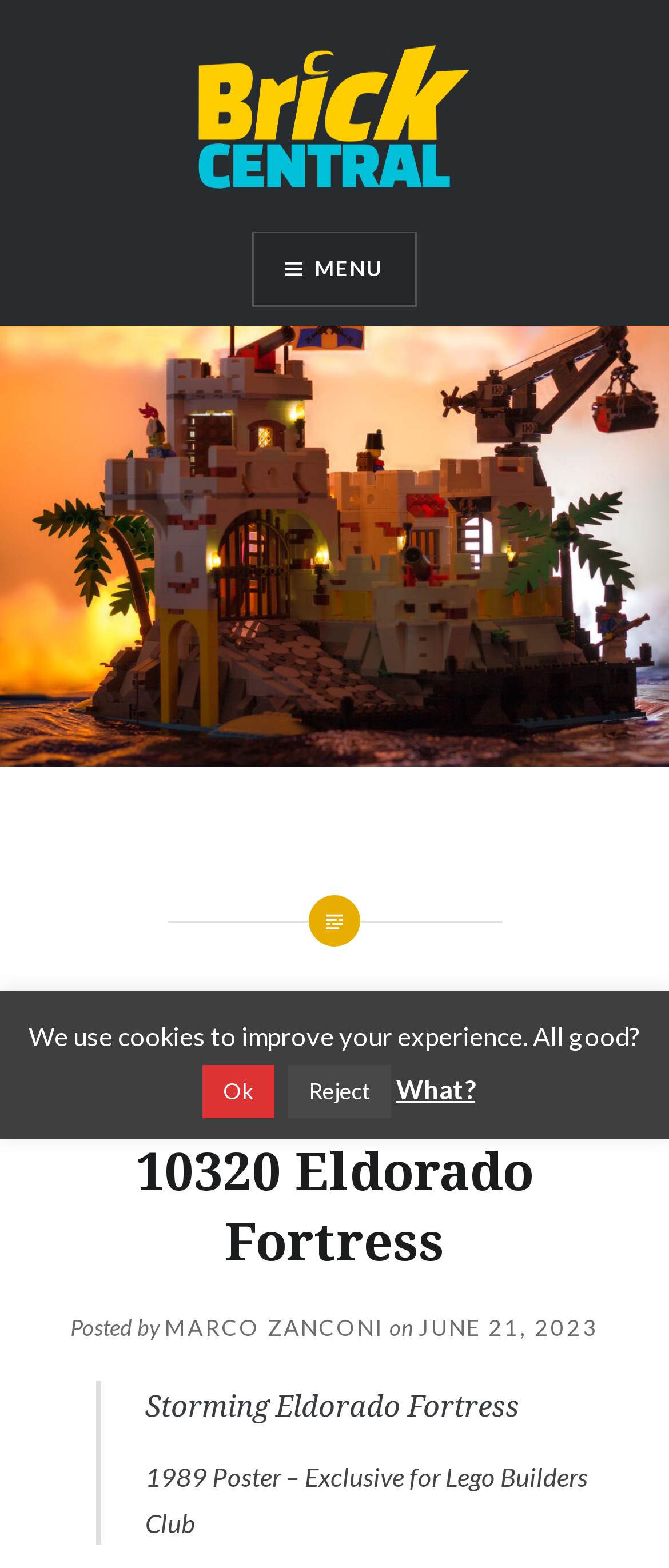Construct a thorough caption encompassing all aspects of the webpage.

The webpage is a review of the LEGO Icons 10320 Eldorado Fortress from a photographic perspective. At the top left, there is a link and a heading that reads "BrickCentral". To the right of the heading, there is a button with a menu icon. 

Below the top section, there is a header that contains several links, including "REVIEWS", and a heading that displays the title of the review. The review title is "Review: LEGO Icons 10320 Eldorado Fortress". 

Under the review title, there is information about the author, Marco Zanconi, and the date of the review, June 21, 2023. 

The main content of the review is presented in a blockquote section, which contains two paragraphs of text. The first paragraph is titled "Storming Eldorado Fortress", and the second paragraph mentions a 1989 poster exclusive for Lego Builders Club.

At the bottom of the page, there is a notification about the use of cookies, with options to "Ok" or "Reject" the cookies, and a link to learn more about the cookies.